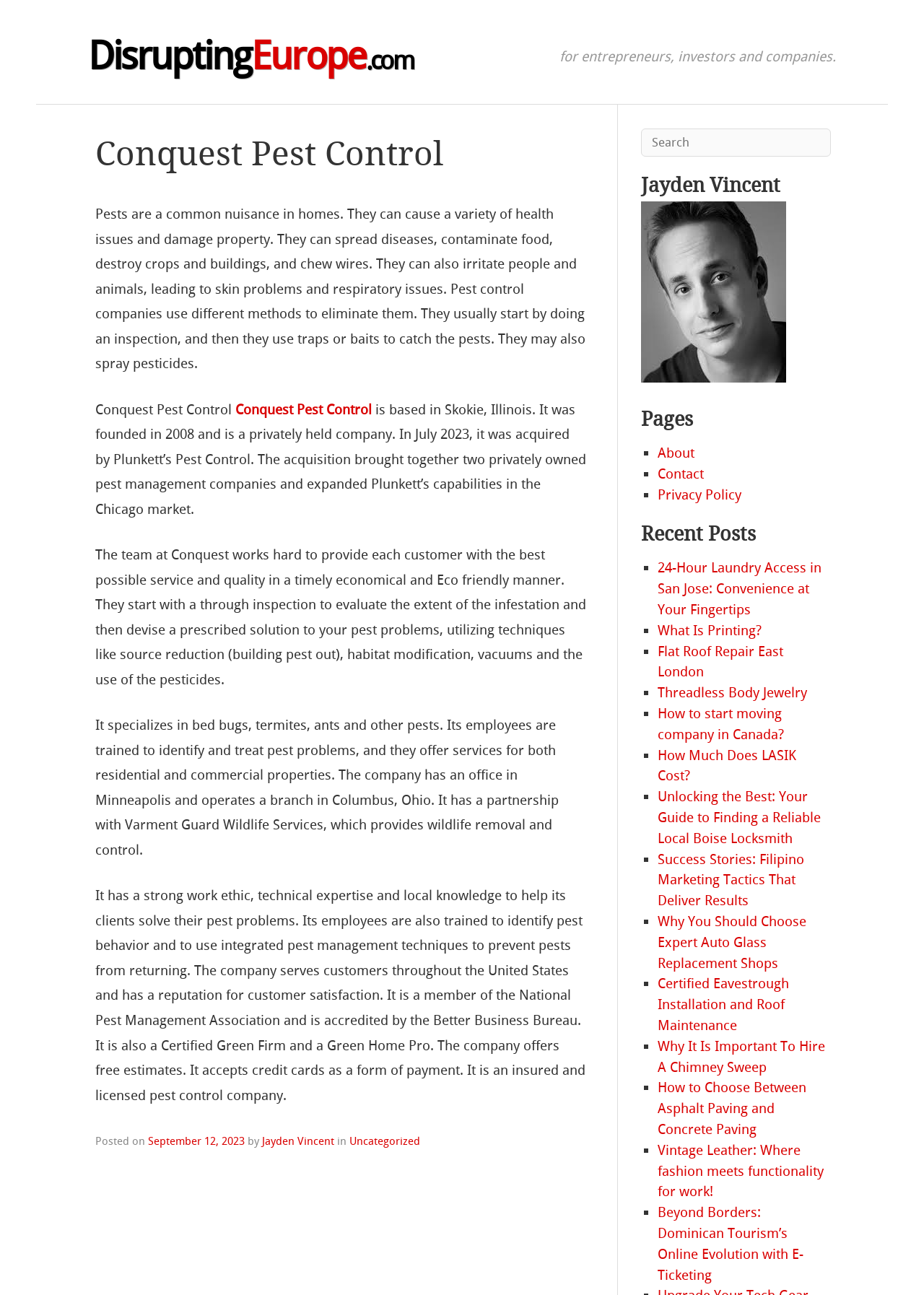Give a complete and precise description of the webpage's appearance.

The webpage is about Conquest Pest Control, a pest management company based in Skokie, Illinois. At the top of the page, there is a heading that reads "DisruptingEurope.com" with a link to the website. Below this, there is a subheading that describes the website as being "for entrepreneurs, investors, and companies."

The main content of the page is divided into sections. The first section has a heading that reads "Conquest Pest Control" and provides an overview of the company, including its history, services, and mission. The text describes the company's approach to pest control, which involves a thorough inspection, identification of pest problems, and the use of integrated pest management techniques.

Below this section, there is a paragraph that provides more information about the company's services, including its specialization in bed bugs, termites, ants, and other pests. The company's employees are trained to identify and treat pest problems, and they offer services for both residential and commercial properties.

The next section has a heading that reads "About the Company" and provides more information about Conquest Pest Control's history, including its founding in 2008 and its acquisition by Plunkett's Pest Control in 2023. The text also describes the company's mission and values, including its commitment to customer satisfaction and its focus on providing eco-friendly services.

On the right side of the page, there is a sidebar that contains a search box, a heading that reads "Jayden Vincent," and an image. Below this, there is a list of links to other pages on the website, including "About," "Contact," and "Privacy Policy." There is also a section that lists recent posts, with links to articles on various topics, including laundry access, printing, and roof repair.

At the bottom of the page, there is a footer section that contains a copyright notice, a link to the website's terms of use, and a link to the website's privacy policy.